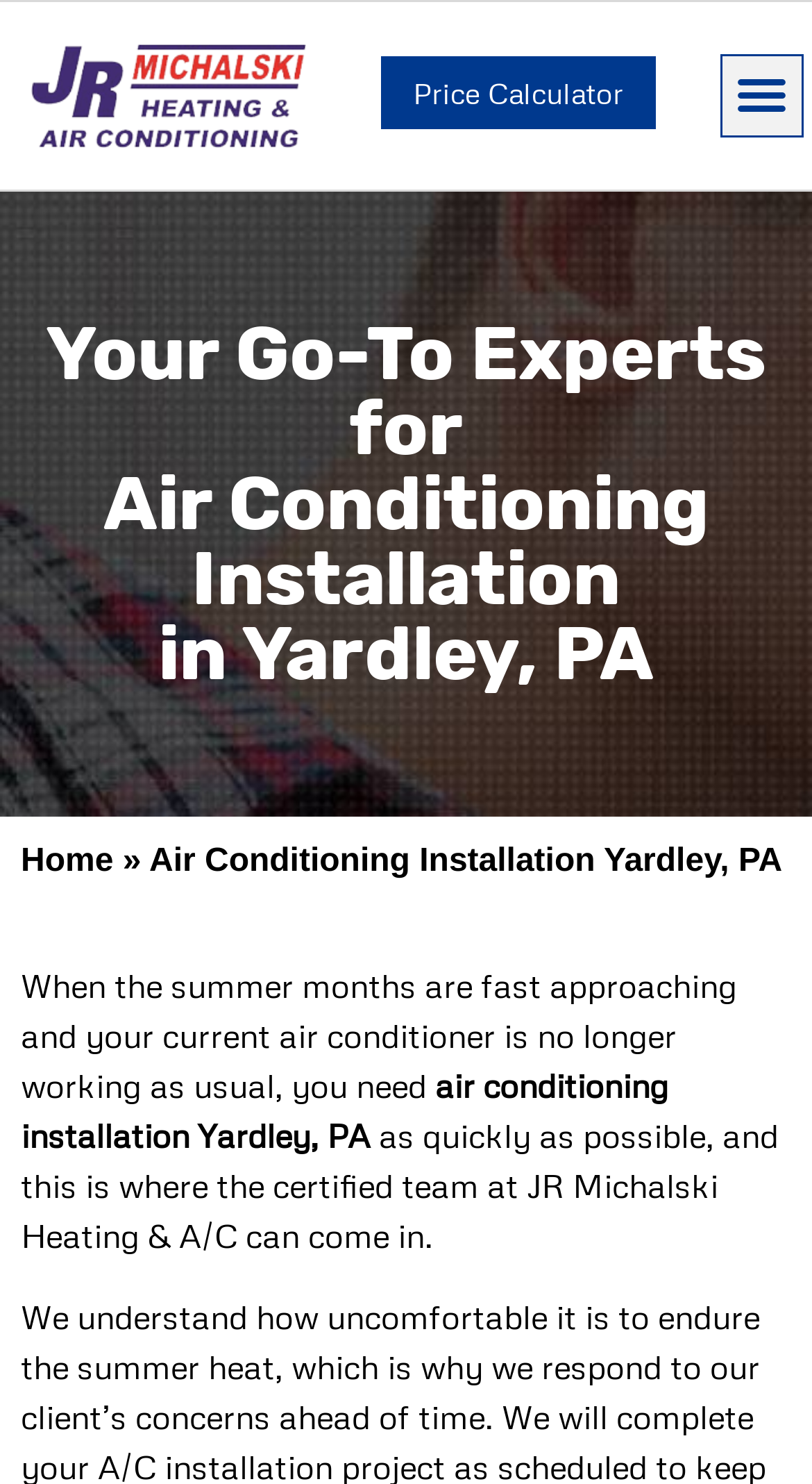Identify the bounding box for the UI element specified in this description: "Menu". The coordinates must be four float numbers between 0 and 1, formatted as [left, top, right, bottom].

[0.887, 0.036, 0.988, 0.092]